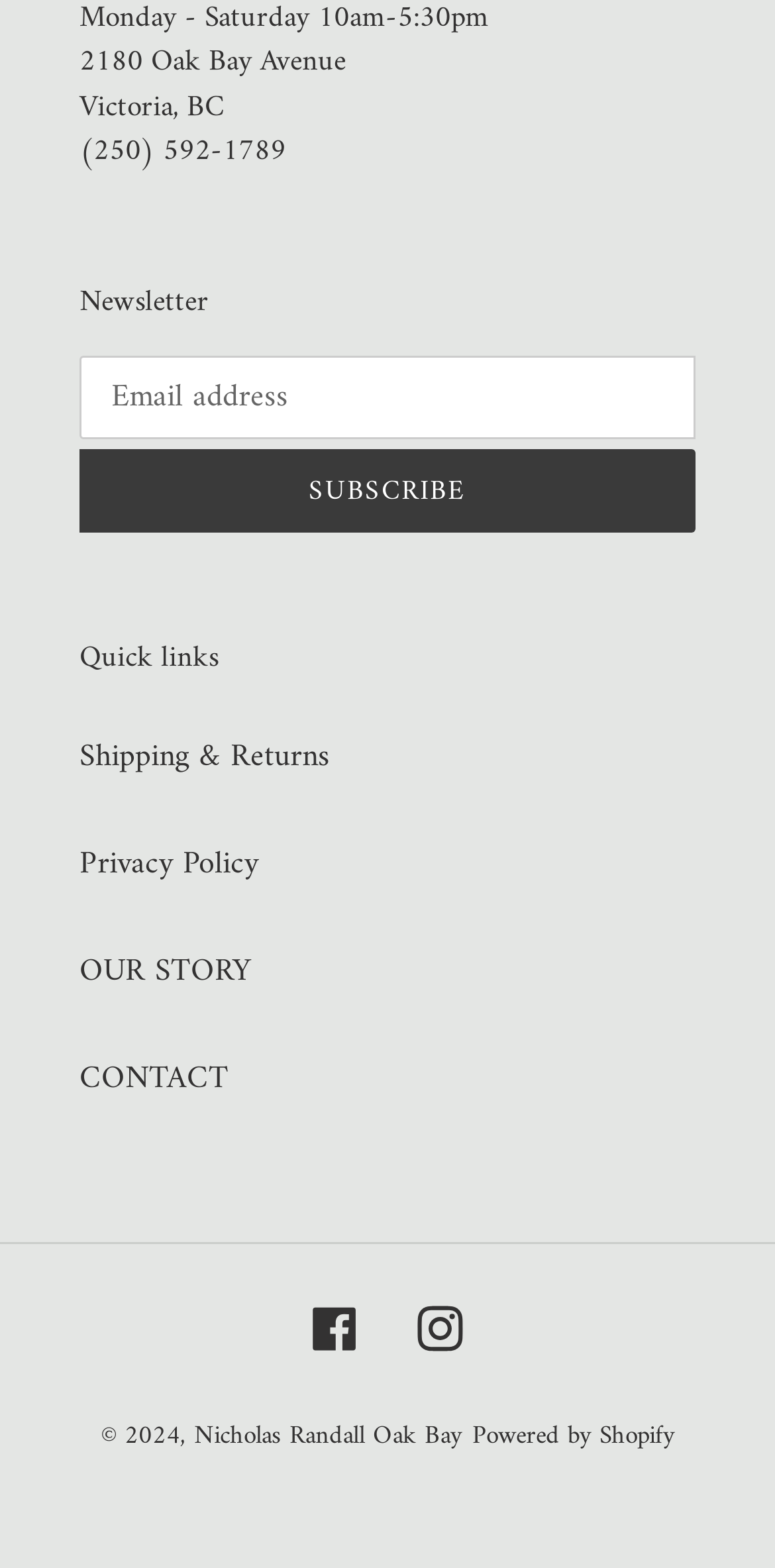Please use the details from the image to answer the following question comprehensively:
Who is the copyright holder?

I found the copyright holder by looking at the static text element at the bottom of the webpage, which shows '© 2024, Nicholas Randall Oak Bay'.